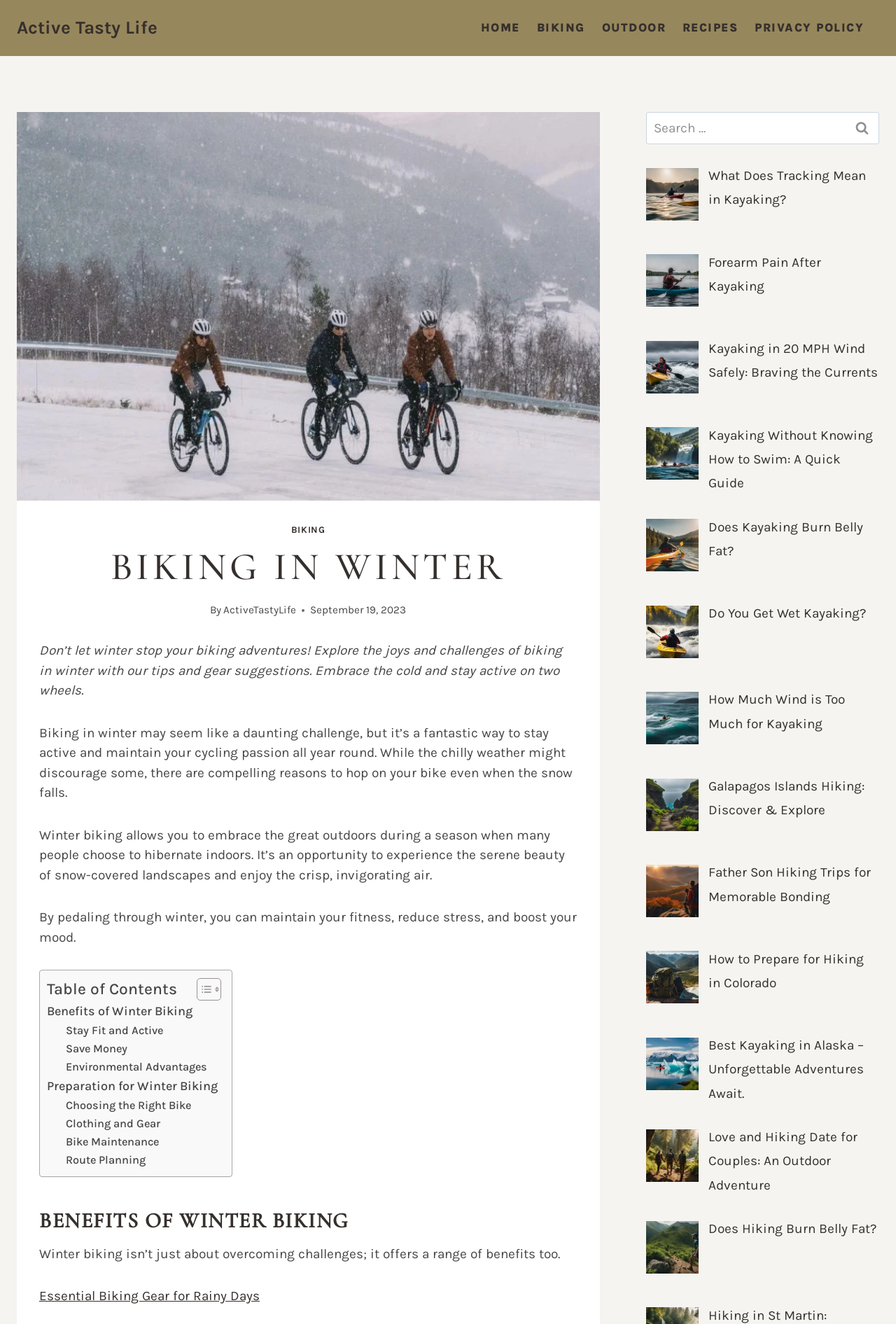Find the bounding box of the web element that fits this description: "Does Hiking Burn Belly Fat?".

[0.791, 0.922, 0.978, 0.934]